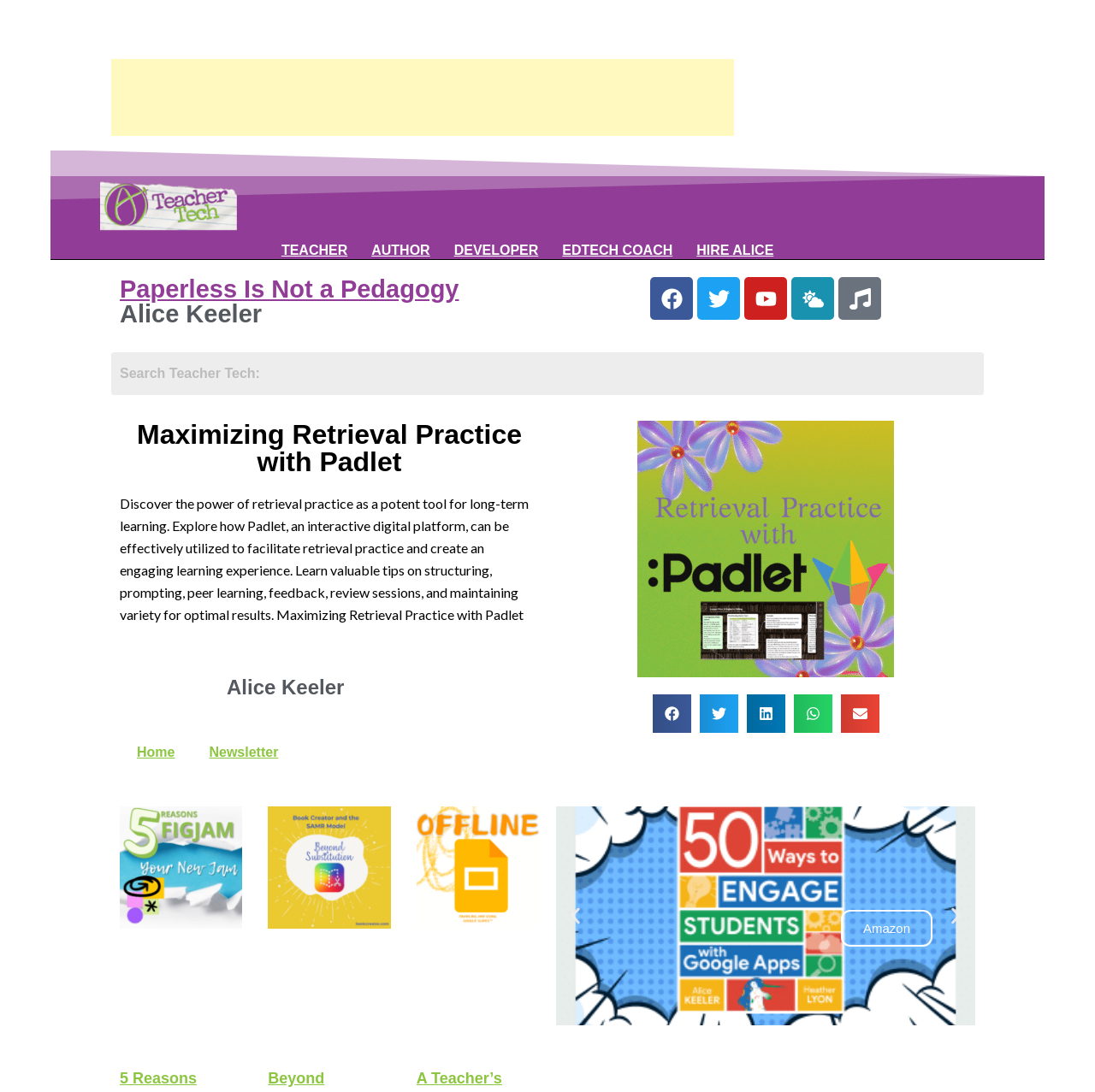Construct a comprehensive caption that outlines the webpage's structure and content.

This webpage is titled "Maximizing Retrieval Practice with Padlet - Teacher Tech with Alice Keeler". At the top, there is a large image spanning almost the entire width of the page, with a smaller insertion element above it. Below the image, there are several links, including "Teacher Tech blog with Alice Keeler", "TEACHER", "AUTHOR", "DEVELOPER", "EDTECH COACH", and "HIRE ALICE", which are arranged horizontally.

Further down, there are two headings: "Paperless Is Not a Pedagogy" and "Alice Keeler". Below these headings, there are social media links to Facebook, Twitter, Youtube, Cloud-sun, and Music, each accompanied by an image. 

A search bar is located in the middle of the page, with a tab list below it. The main content of the page is a heading "Maximizing Retrieval Practice with Padlet" followed by a static text that describes the power of retrieval practice as a tool for long-term learning and how Padlet can be used to facilitate it.

On the right side of the page, there is a section with a heading "Alice Keeler" and links to "Home" and "Newsletter". Below this section, there are buttons to share the content on Facebook, Twitter, LinkedIn, WhatsApp, and email, each accompanied by an image.

At the bottom of the page, there are several links, including one to "beyond substitution with Book Creator" accompanied by an image, and another to Amazon. There are also buttons to navigate to the previous and next slides.